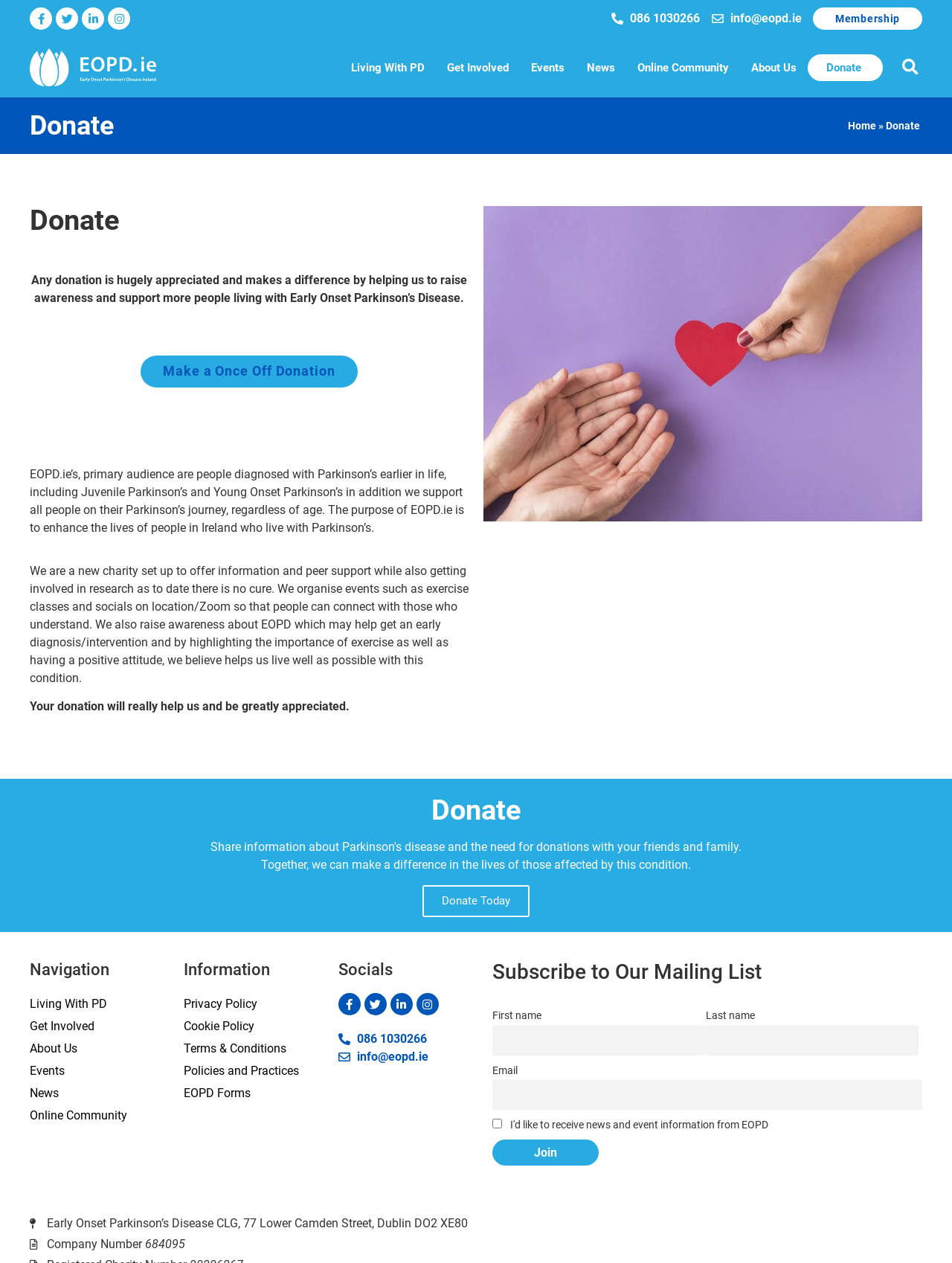Write an extensive caption that covers every aspect of the webpage.

This webpage is dedicated to donating to Early Onset Parkinson's Disease (EOPD) in Ireland. At the top, there are four social media links: Facebook, Twitter, LinkedIn, and Instagram, aligned horizontally. Below them, there are two contact links: a phone number and an email address. 

To the right of the social media links, there is a navigation menu with seven links: Membership, Living With PD, Get Involved, Events, News, Online Community, and About Us. 

The main content of the page is divided into three sections. The first section has a heading "Donate" and explains the importance of donations in helping people living with EOPD. There is a link to "Make a Once Off Donation" below the text. 

The second section provides more information about EOPD.ie, its purpose, and its activities. It also mentions the importance of exercise and a positive attitude in living with the condition. 

The third section has a heading "Donate" again and encourages visitors to donate, stating that it will make a difference in the lives of those affected by EOPD. There is a "Donate Today" link below the text. 

At the bottom of the page, there are three columns of links. The first column is labeled "Navigation" and has five links: Living With PD, Get Involved, About Us, Events, and News. The second column is labeled "Information" and has five links: Privacy Policy, Cookie Policy, Terms & Conditions, Policies and Practices, and EOPD Forms. The third column is labeled "Socials" and has four social media links: Facebook, Twitter, LinkedIn, and Instagram, as well as two contact links: a phone number and an email address. 

Below these columns, there is a section to subscribe to the mailing list, where visitors can enter their first name, last name, and email address. There is also a checkbox to receive news and event information from EOPD. Finally, there is a "Join" button to complete the subscription process. 

At the very bottom of the page, there is a footer section with the organization's address, company number, and a copyright notice.